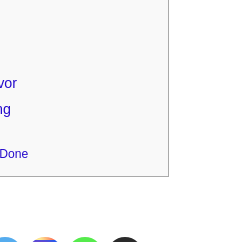Illustrate the image with a detailed caption.

The image features a selection of exquisite cured meats showcased prominently, highlighting the essence of a charcuterie course. Each variety, meticulously prepared, exemplifies traditional and modern techniques in meat curing. In the foreground, there are three distinct types of cured meats: the rich, flavorful black forest ham, the elegantly sliced dru cured braesola, and a selection of salumi, demonstrating the art and craft of charcuterie. This visual representation serves as a perfect introduction to the course, which aims to teach both novice and budding charcuterers about the processes and artistry involved in creating these gourmet delights. The accompanying text emphasizes the accessibility of the content, promising engaging videos and resources to inspire culinary creativity at home.